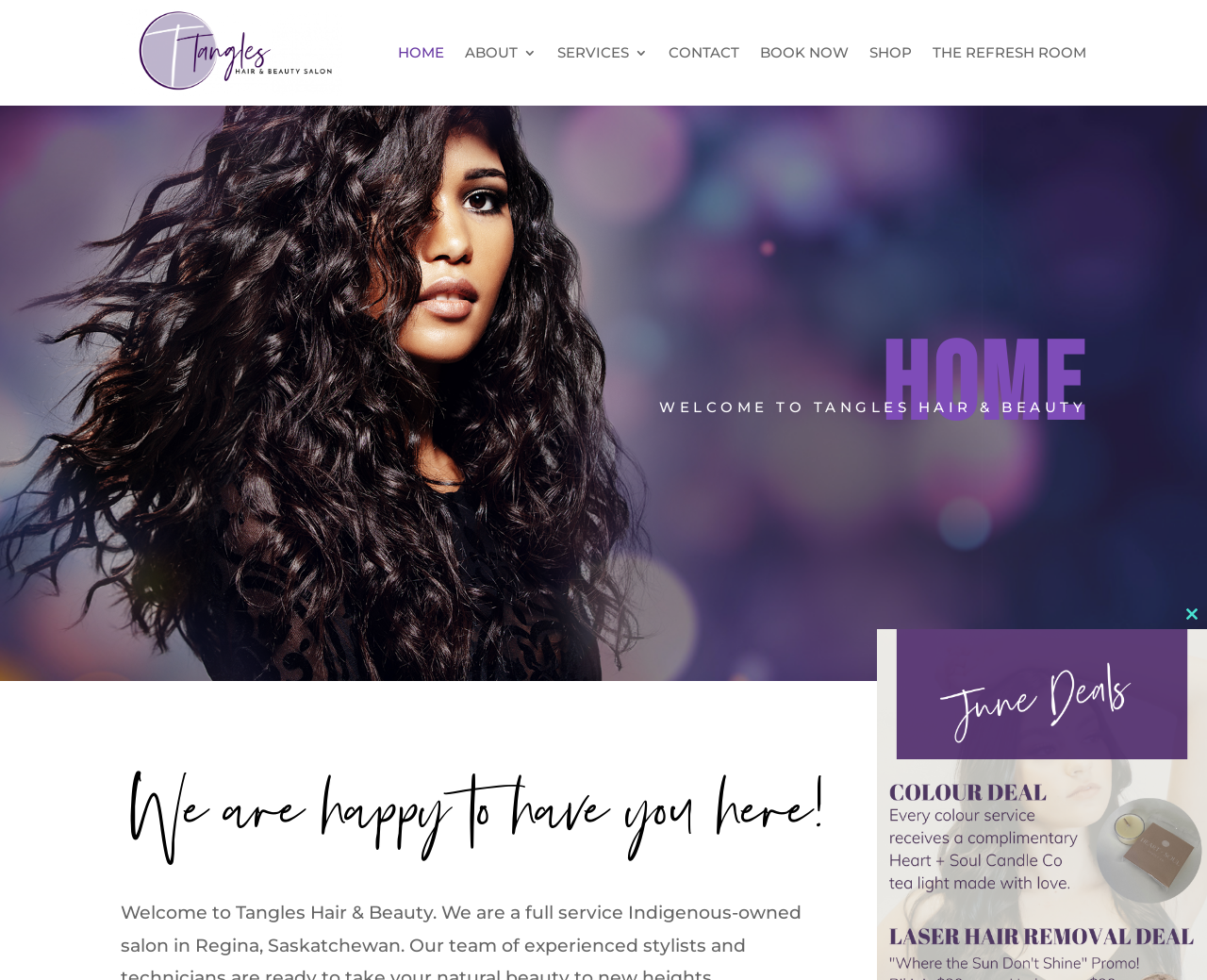Identify and provide the bounding box coordinates of the UI element described: "The Refresh Room". The coordinates should be formatted as [left, top, right, bottom], with each number being a float between 0 and 1.

[0.773, 0.01, 0.9, 0.098]